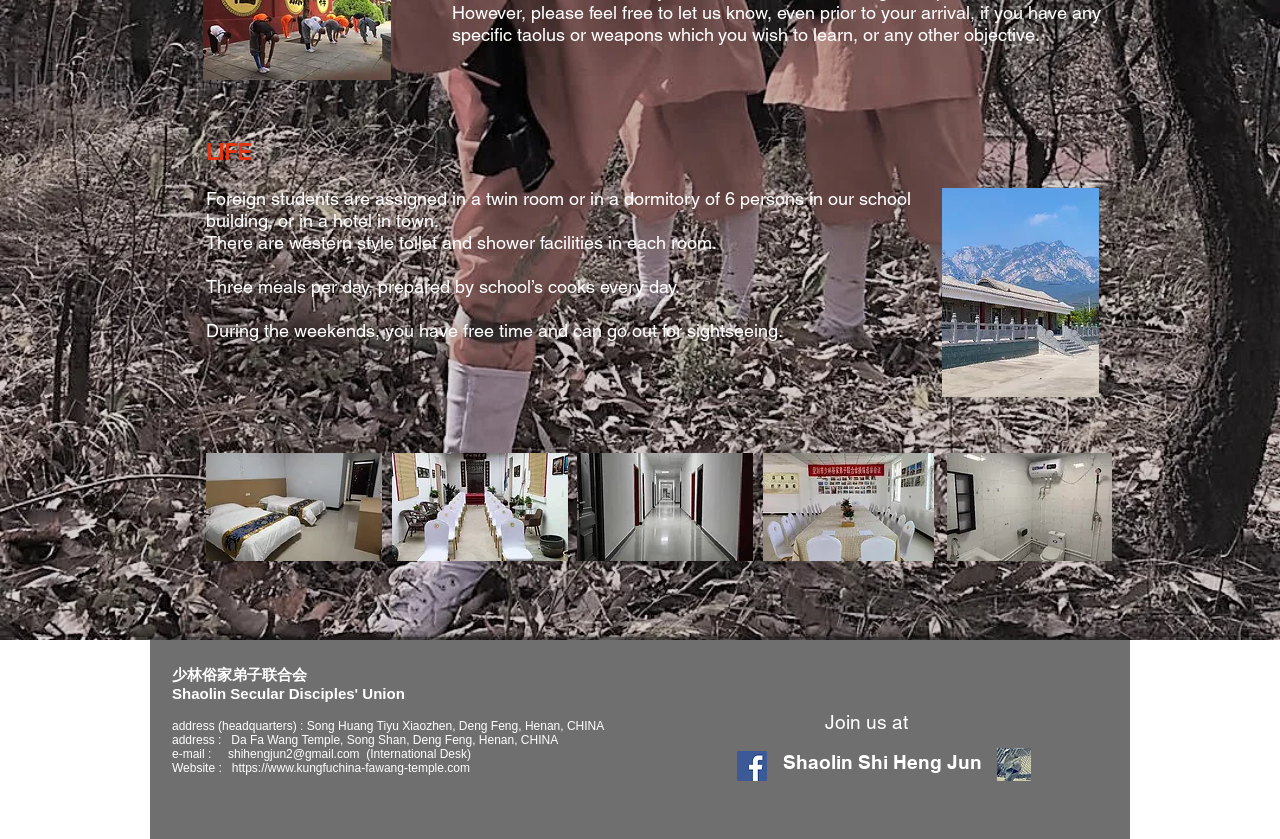Find the bounding box of the UI element described as follows: "aria-label="Facebook Social Icon"".

[0.576, 0.895, 0.599, 0.931]